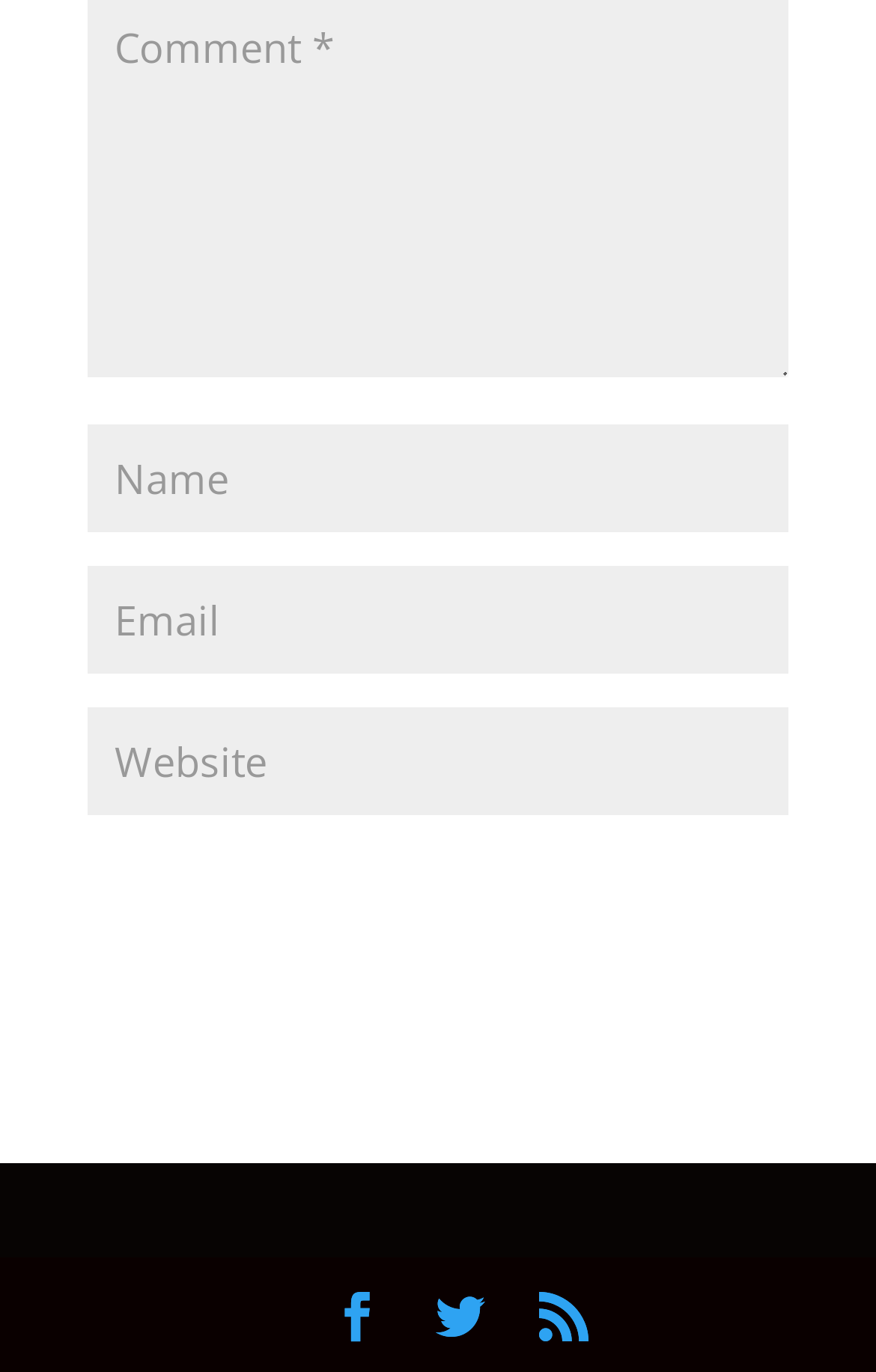Show me the bounding box coordinates of the clickable region to achieve the task as per the instruction: "Submit the comment".

[0.367, 0.618, 0.9, 0.7]